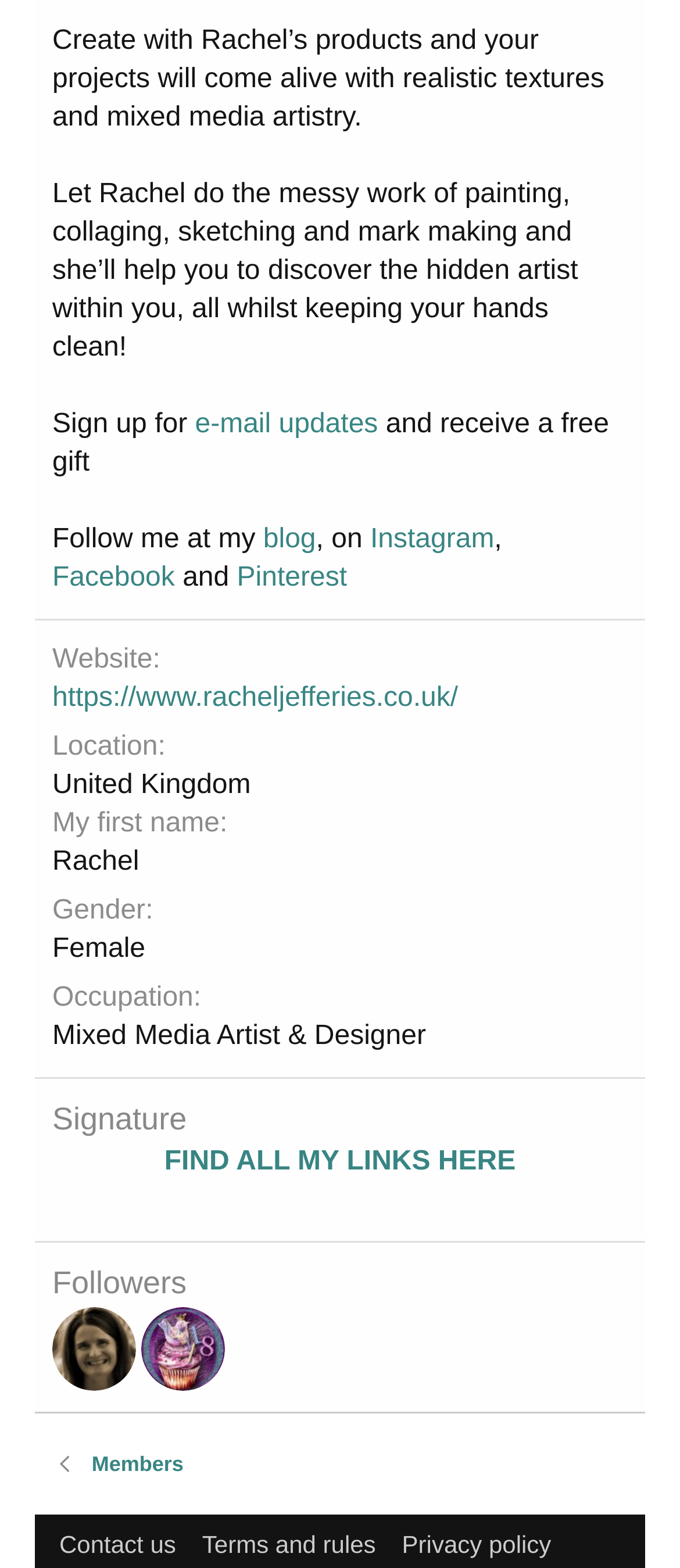What is the name of Rachel's website?
Please use the image to deliver a detailed and complete answer.

I found this information by looking at the description list section of the webpage, where it lists 'Website' as 'https://www.racheljefferies.co.uk/'.